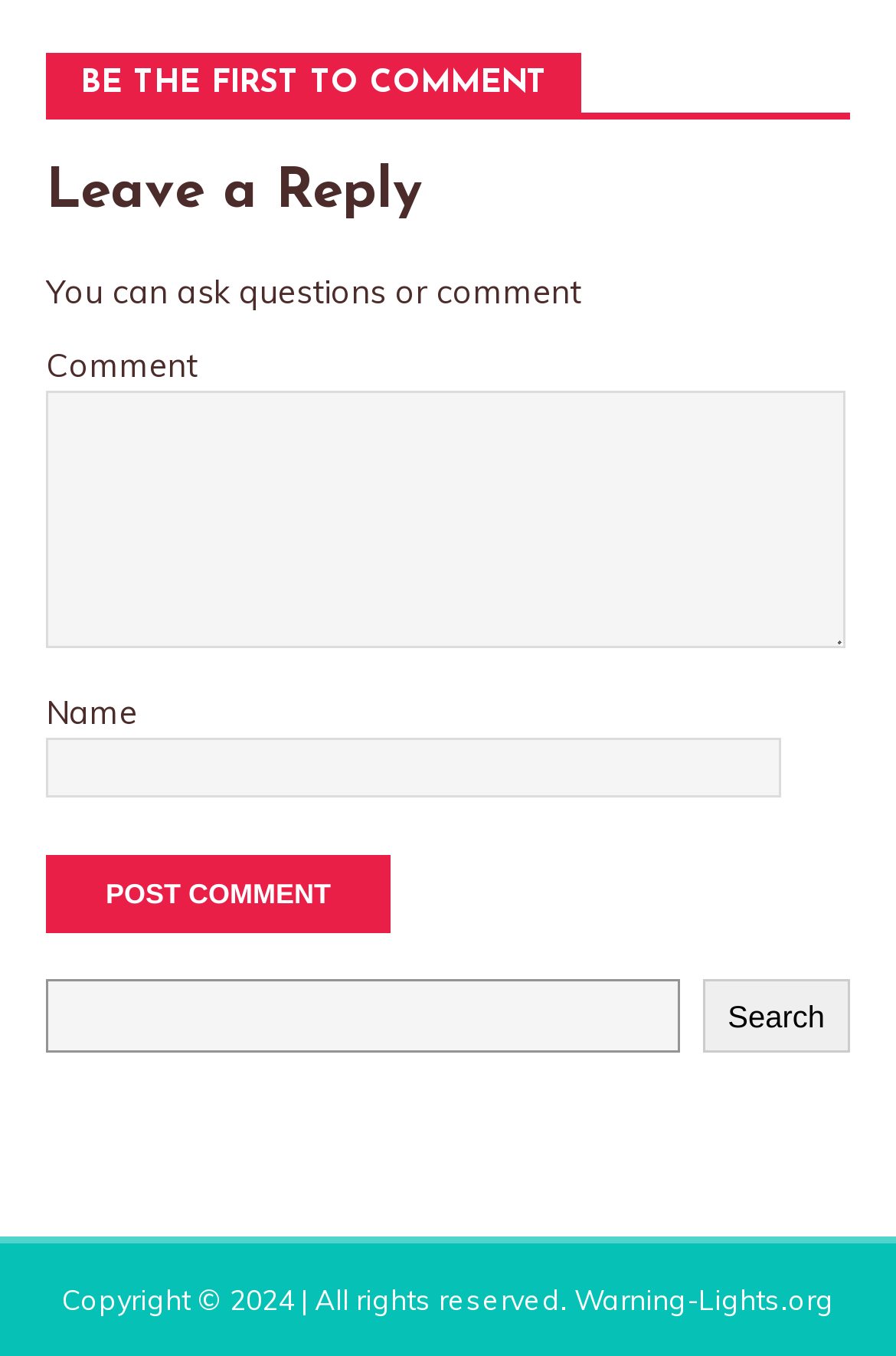Find the bounding box coordinates corresponding to the UI element with the description: "Search". The coordinates should be formatted as [left, top, right, bottom], with values as floats between 0 and 1.

[0.784, 0.786, 0.949, 0.84]